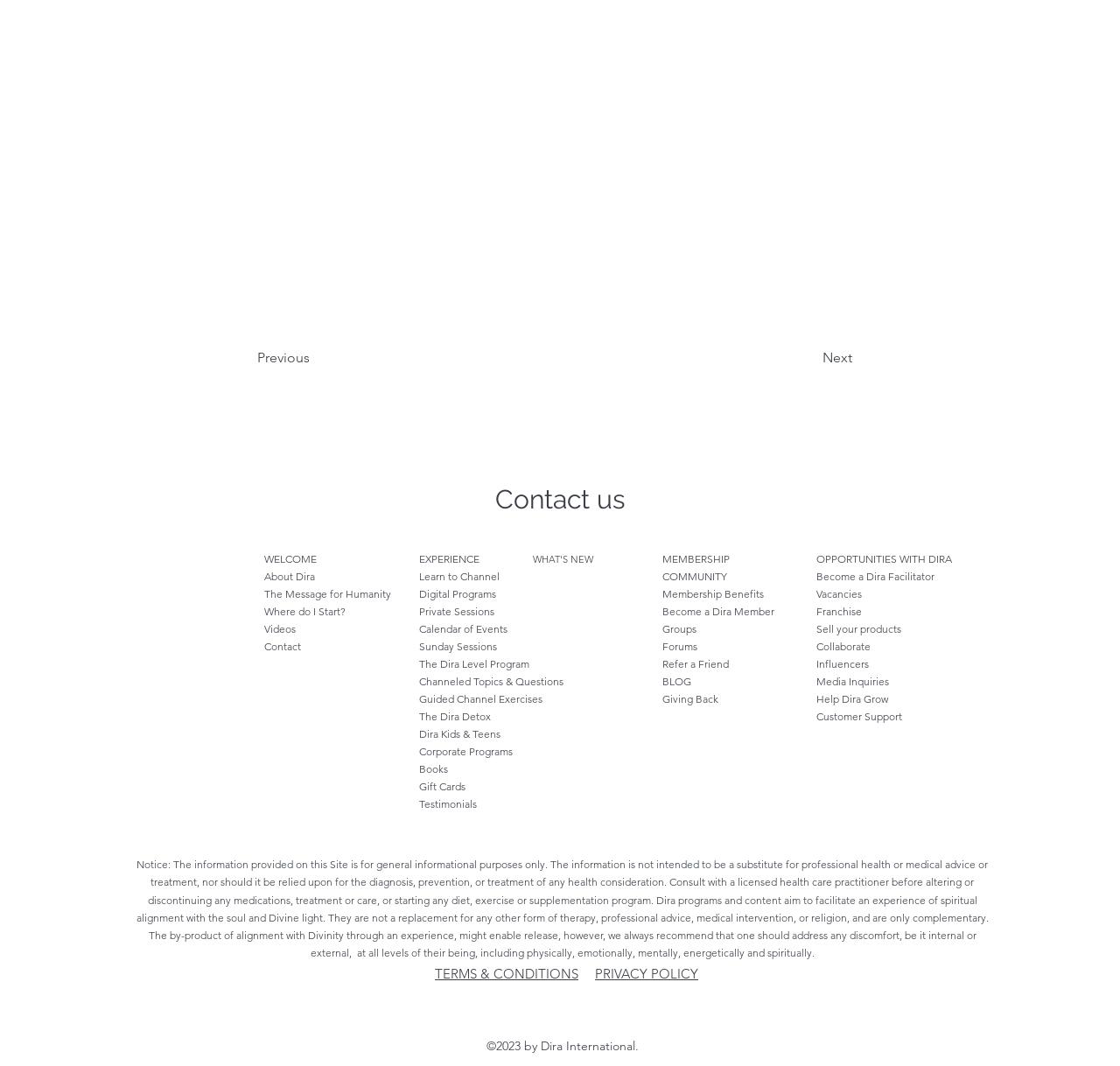What is the purpose of the website?
Based on the content of the image, thoroughly explain and answer the question.

I analyzed the links and content on the webpage and found that it provides resources and programs for spiritual alignment, self-improvement, and personal growth. The website seems to be focused on helping individuals connect with their soul and Divine light.